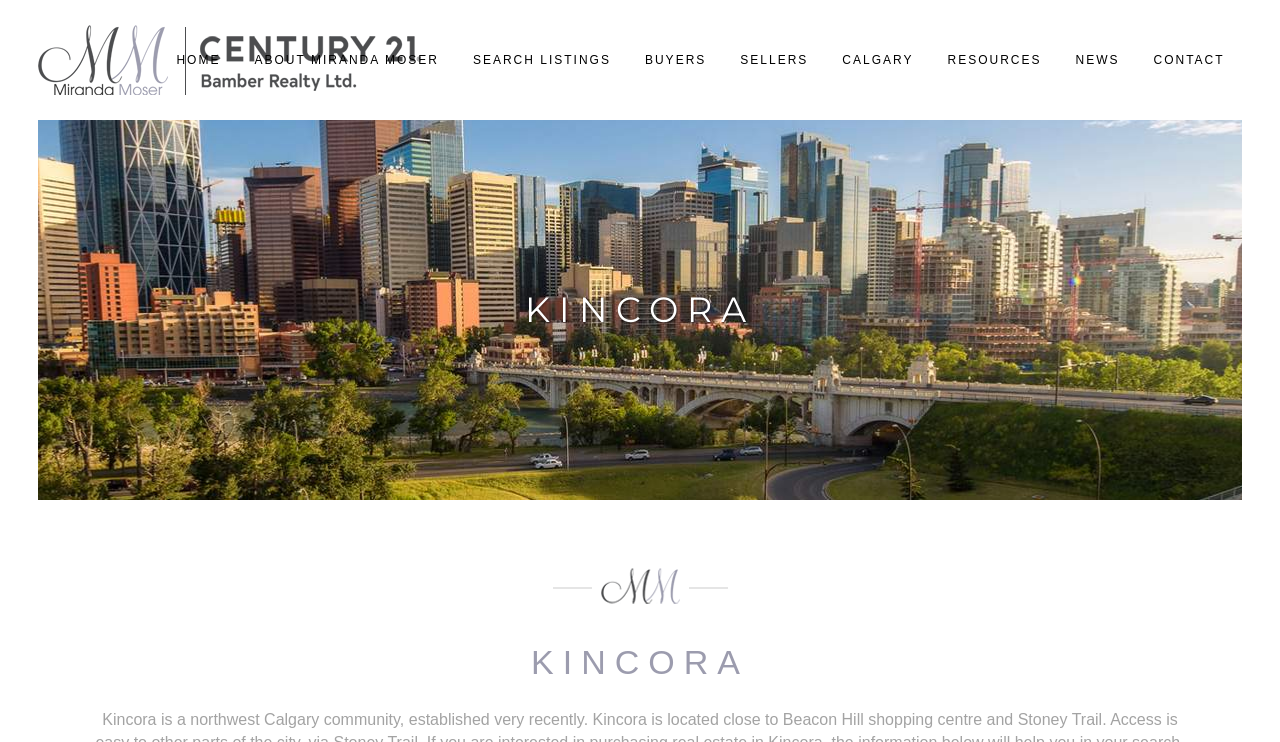Provide the bounding box coordinates of the area you need to click to execute the following instruction: "View the ABOUT MIRANDA MOSER page".

[0.186, 0.0, 0.356, 0.162]